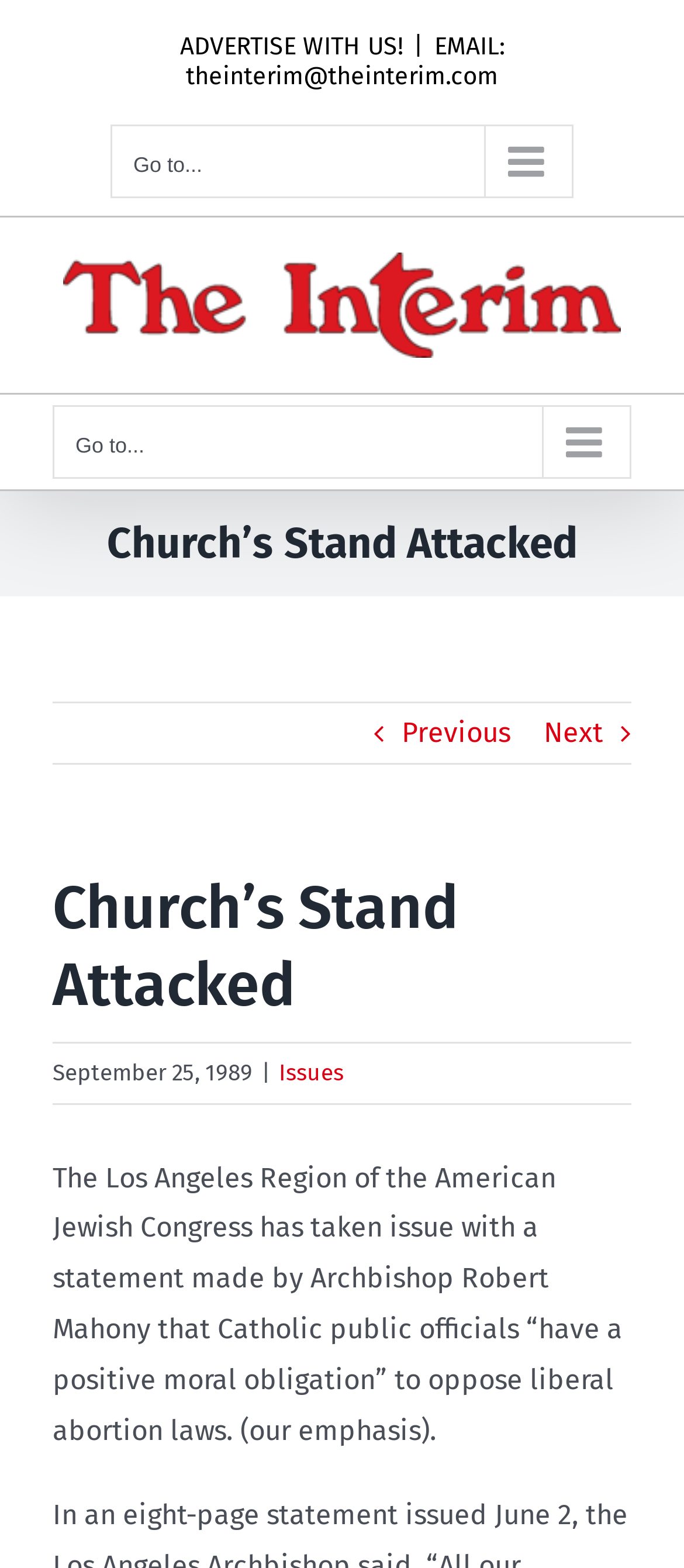Provide a thorough description of this webpage.

The webpage appears to be a news article or blog post from "The Interim" publication, dated September 25, 1989. At the top of the page, there is a navigation menu with a "Secondary Mobile Menu" and a "Main Menu Mobile" section, which suggests that the webpage is optimized for mobile devices. 

On the top-right corner, there is an advertisement section with the text "ADVERTISE WITH US!" and an email address "theinterim@theinterim.com" for contacting the publication. 

Below the navigation menu, there is a prominent logo of "The Interim" publication, which takes up a significant portion of the top section of the page. 

The main content of the webpage is divided into sections. The page title "Church's Stand Attacked" is displayed prominently, with navigation links to previous and next articles on either side. 

The main article text begins with a statement from the Los Angeles Region of the American Jewish Congress, criticizing a statement made by Archbishop Robert Mahony regarding Catholic public officials' moral obligation to oppose liberal abortion laws. 

There are a total of three headings on the page, all with the same title "Church's Stand Attacked". The article text is divided into paragraphs, with a clear structure and formatting. There are no images within the article content, but there is a logo of "The Interim" publication at the top of the page.